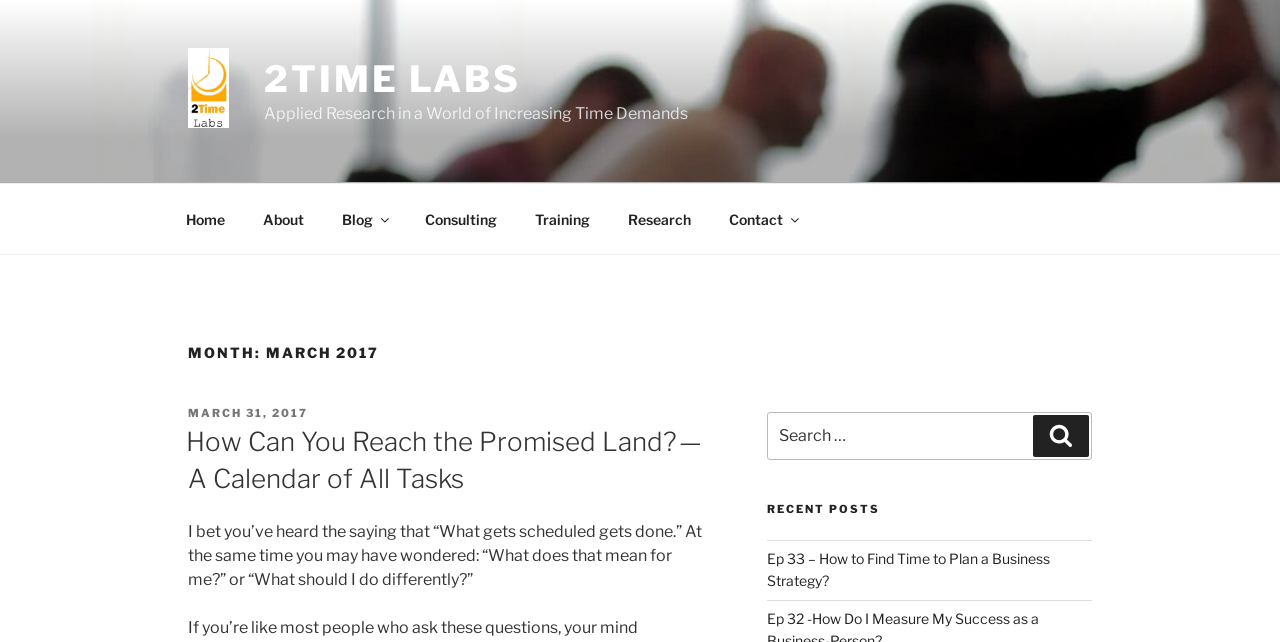Using the information in the image, give a comprehensive answer to the question: 
What is the purpose of the search box?

The purpose of the search box can be determined by looking at the text 'Search for:' and the button 'Search' next to it, which suggests that it is used to search the website for specific content.